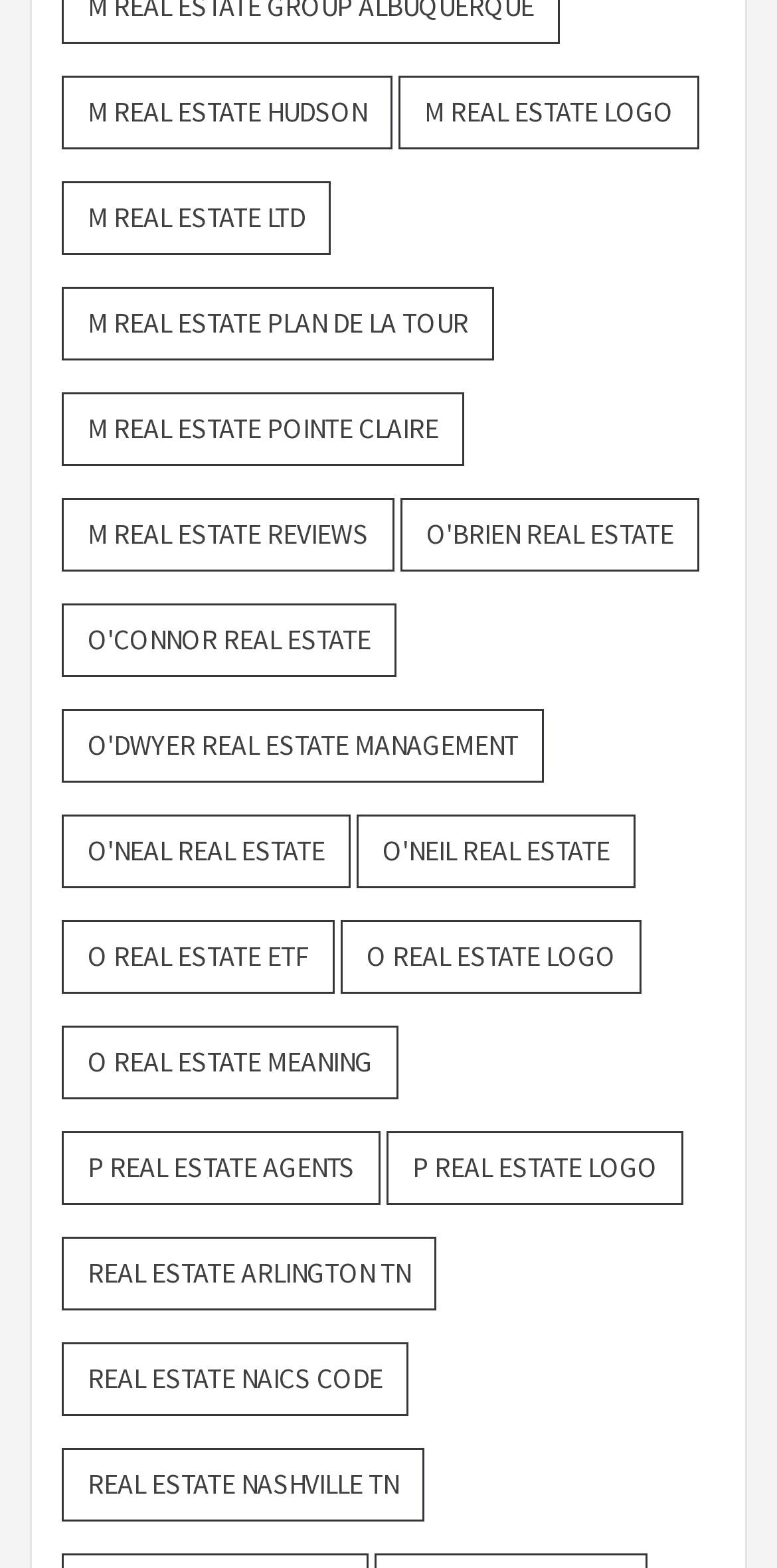Pinpoint the bounding box coordinates of the clickable area needed to execute the instruction: "View 'Patent Strategy' category". The coordinates should be specified as four float numbers between 0 and 1, i.e., [left, top, right, bottom].

None